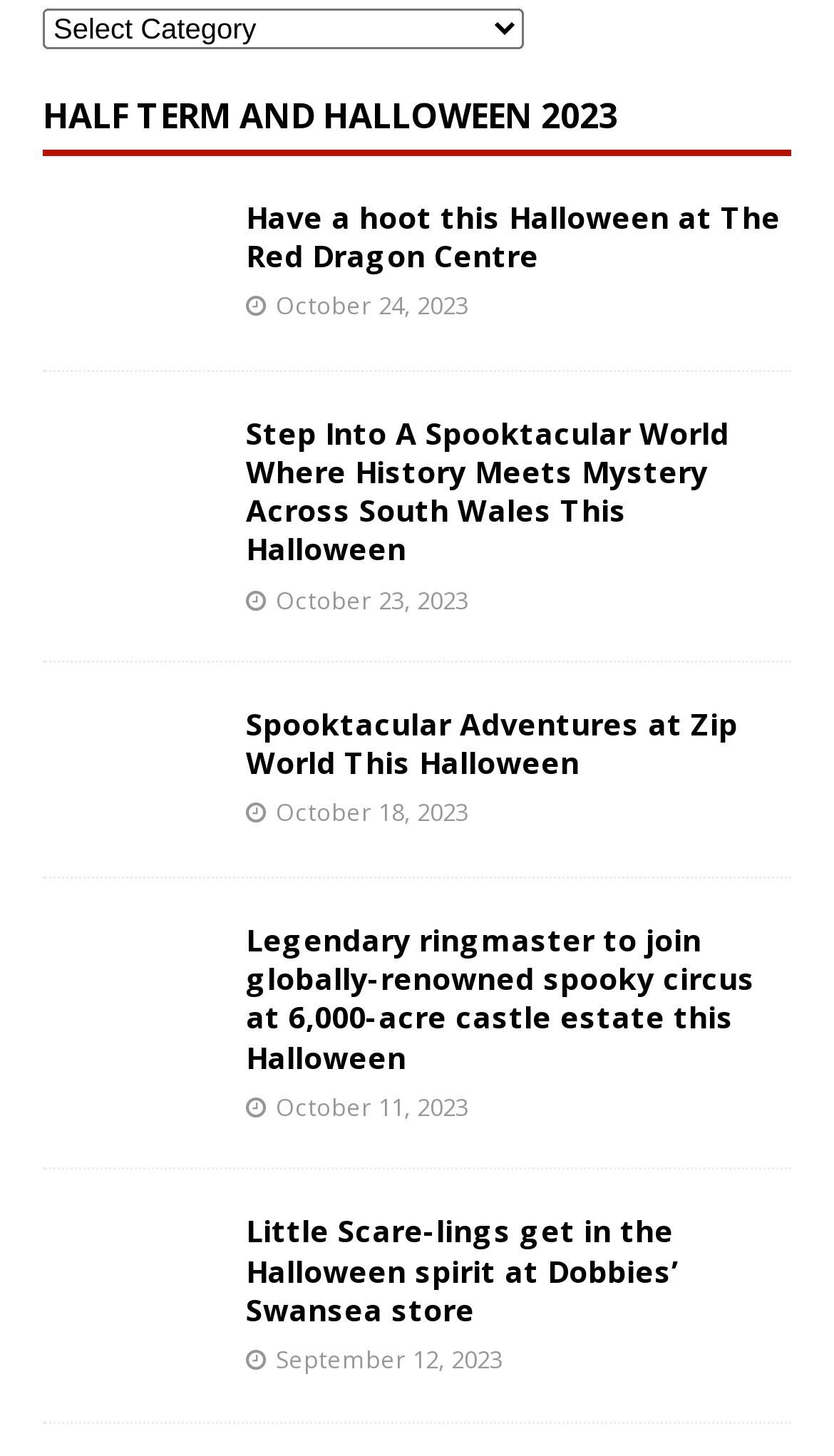What is the theme of the webpage?
Refer to the image and answer the question using a single word or phrase.

Halloween